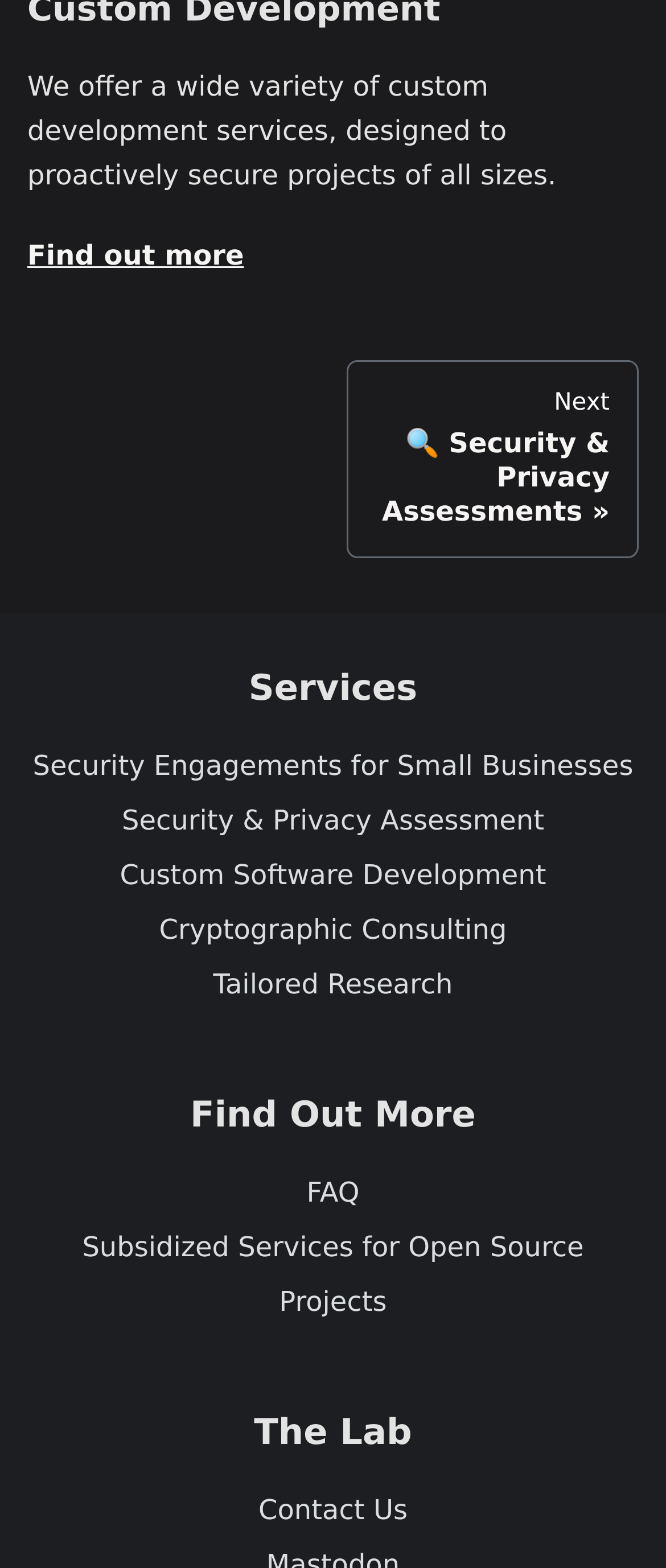Using the element description provided, determine the bounding box coordinates in the format (top-left x, top-left y, bottom-right x, bottom-right y). Ensure that all values are floating point numbers between 0 and 1. Element description: Security Engagements for Small Businesses

[0.041, 0.471, 0.959, 0.506]